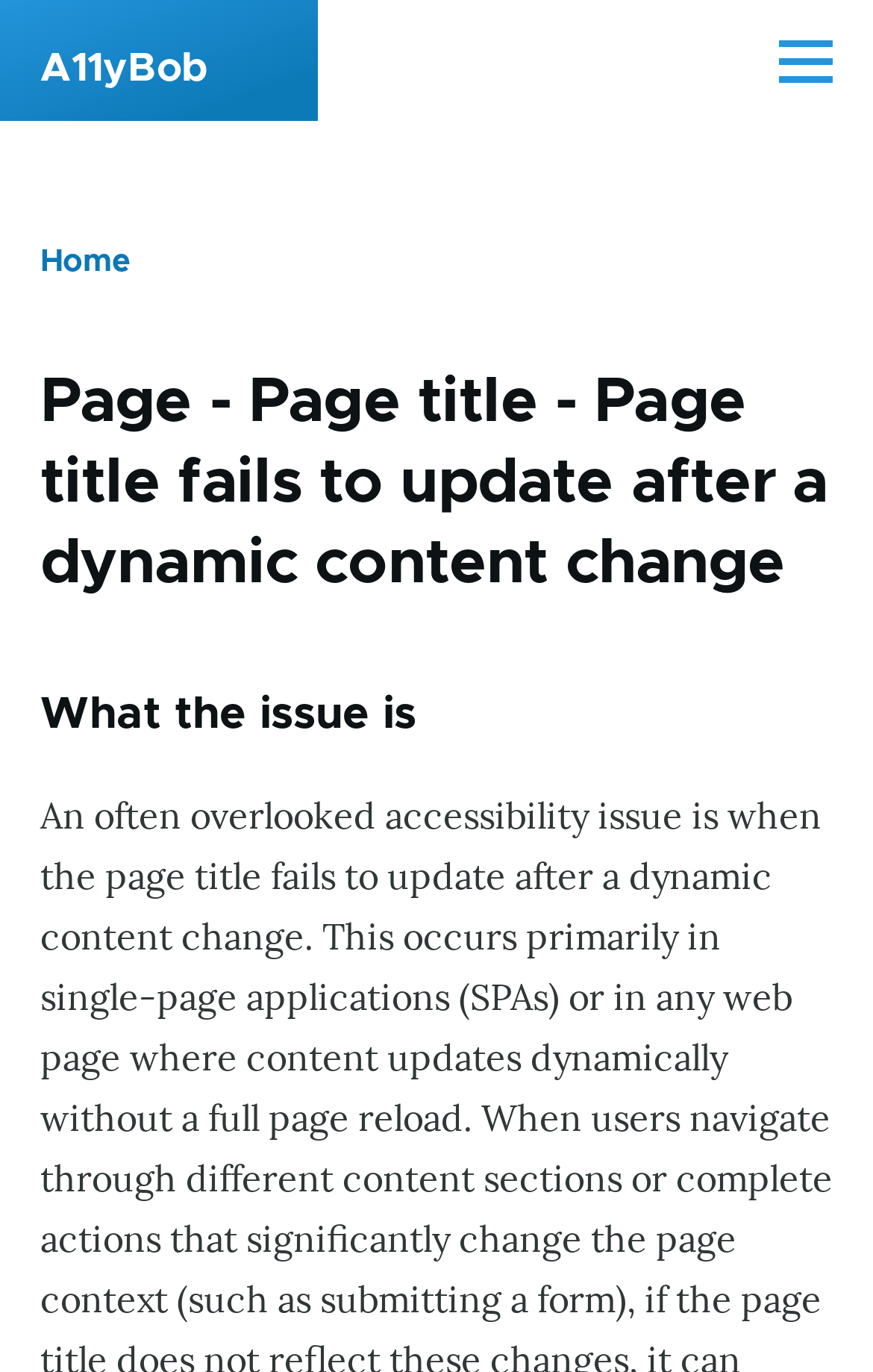Extract the main headline from the webpage and generate its text.

Page - Page title - Page title fails to update after a dynamic content change